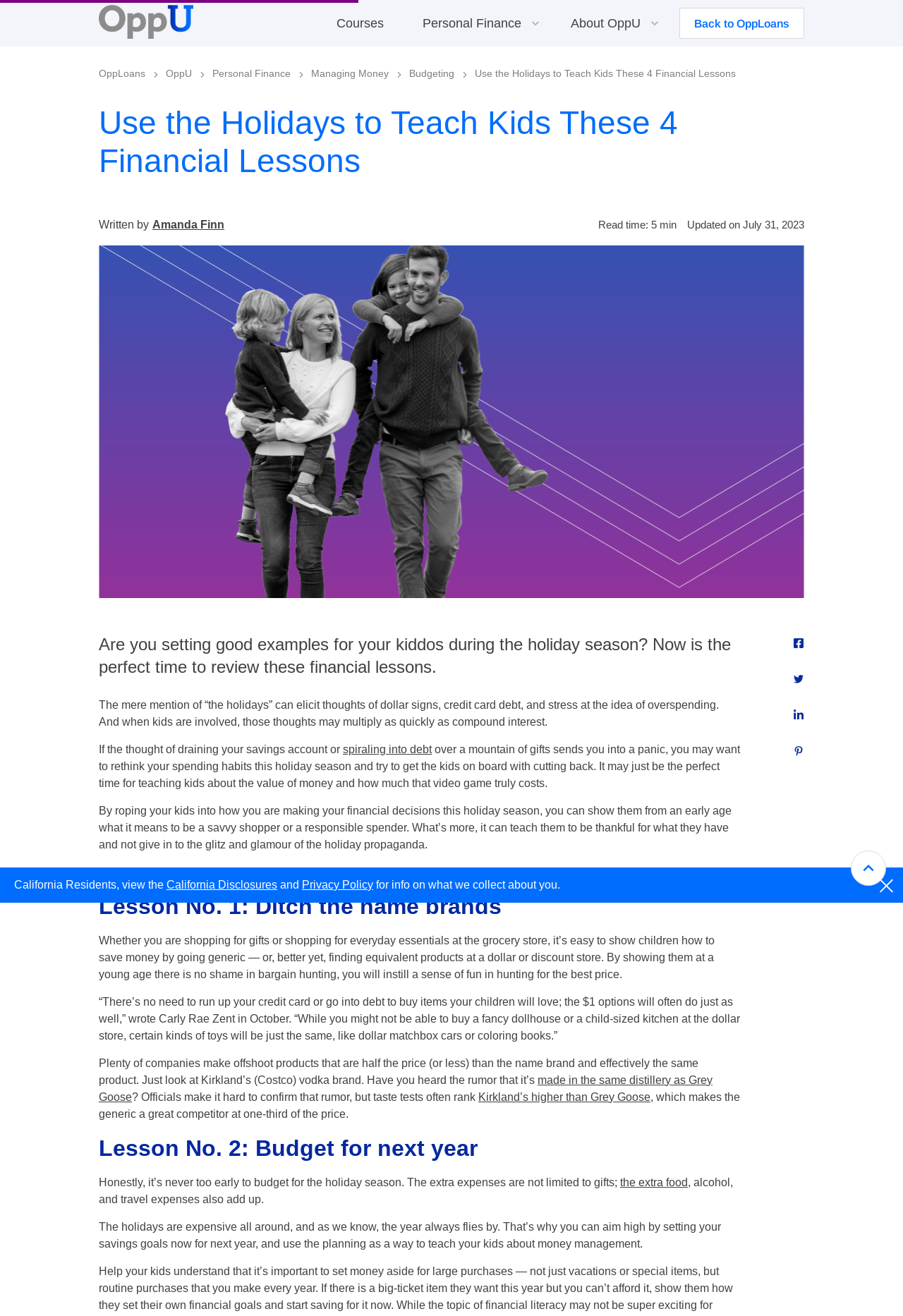Determine the bounding box coordinates for the area that should be clicked to carry out the following instruction: "Click the OppU Logo".

[0.109, 0.013, 0.214, 0.039]